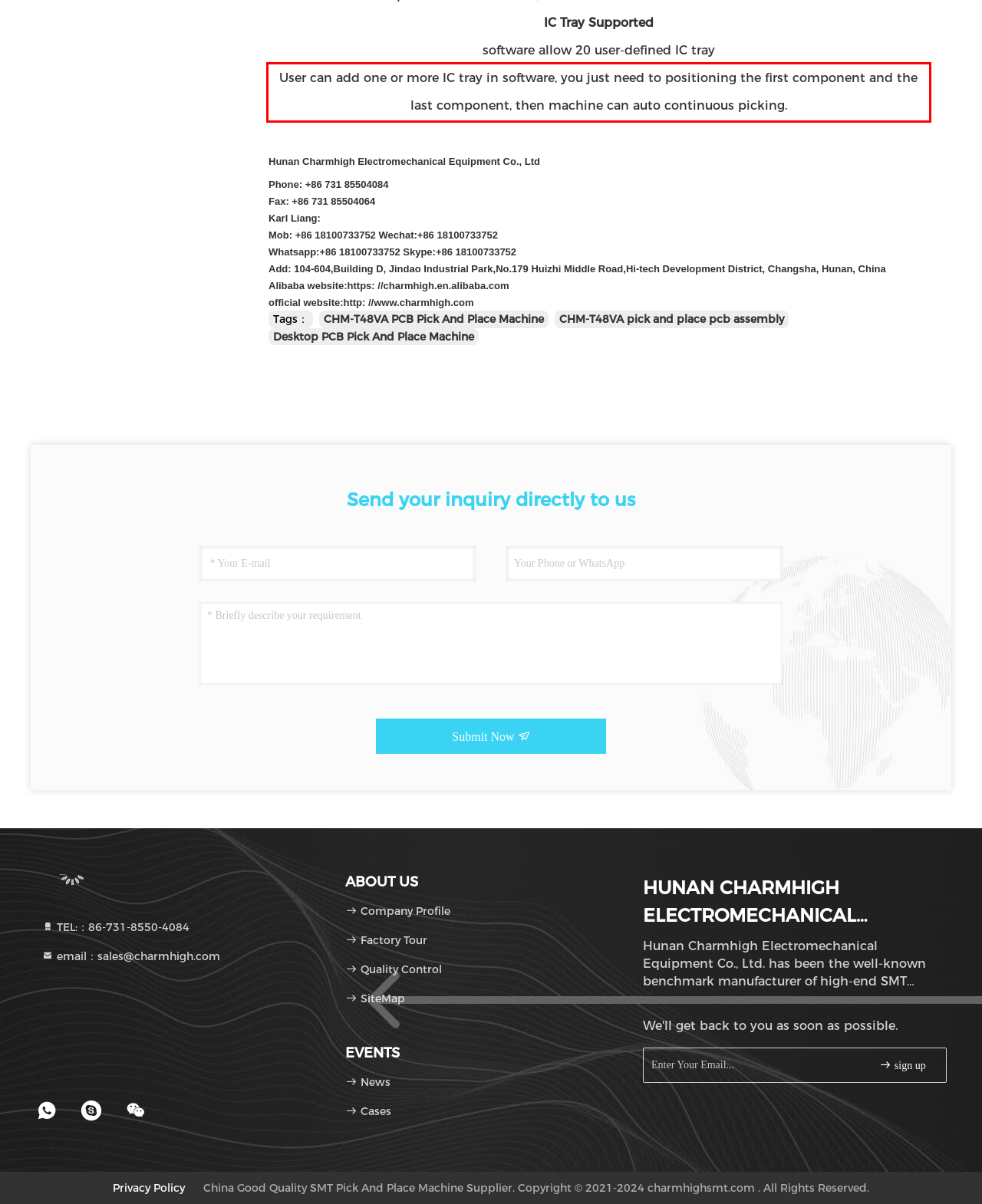Please examine the webpage screenshot and extract the text within the red bounding box using OCR.

User can add one or more IC tray in software, you just need to positioning the first component and the last component, then machine can auto continuous picking.